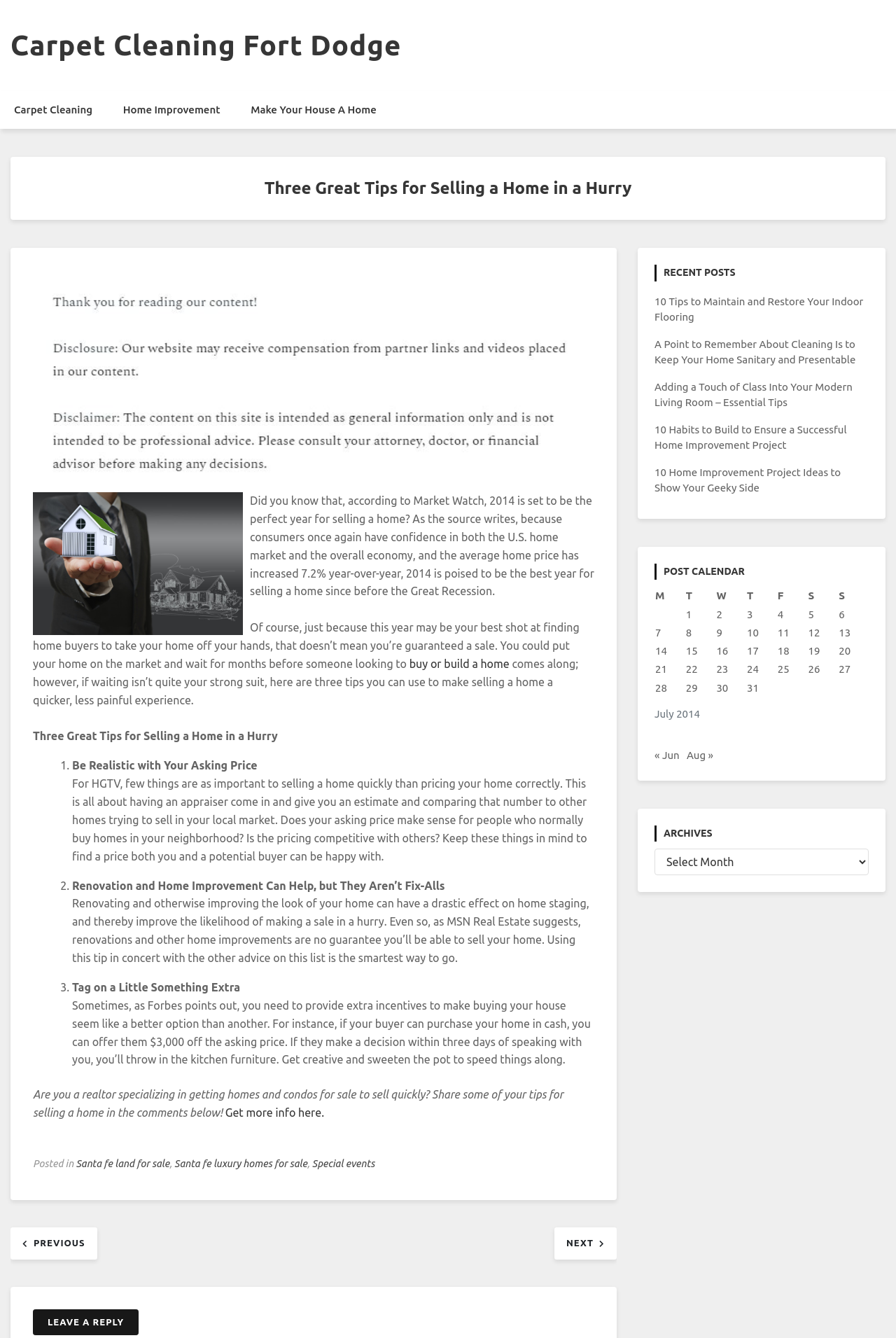Determine the bounding box coordinates of the clickable element to achieve the following action: 'Go to the 'Circles - who decides' page'. Provide the coordinates as four float values between 0 and 1, formatted as [left, top, right, bottom].

None